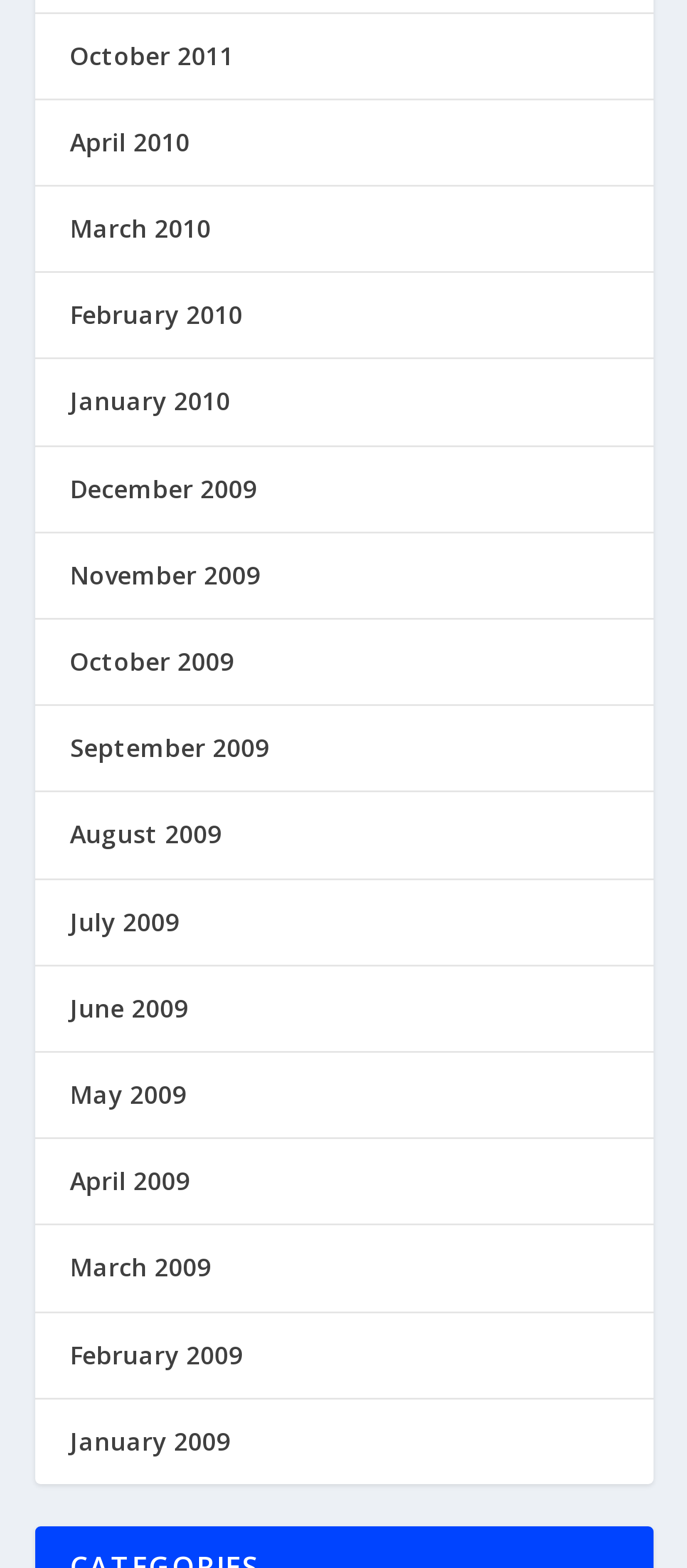Please answer the following question using a single word or phrase: 
Are there any months available in 2008?

No